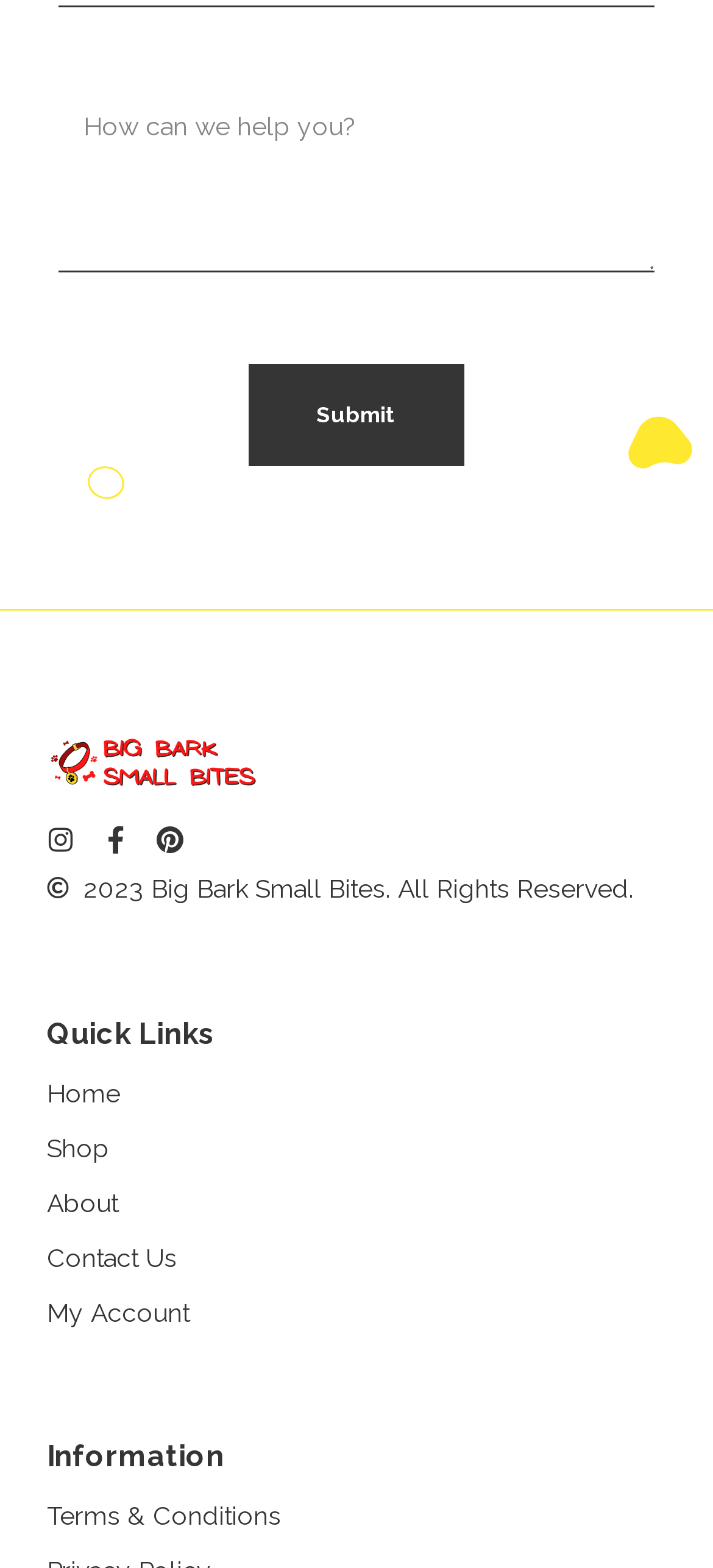Please find the bounding box coordinates of the element's region to be clicked to carry out this instruction: "view terms and conditions".

[0.066, 0.954, 0.934, 0.979]